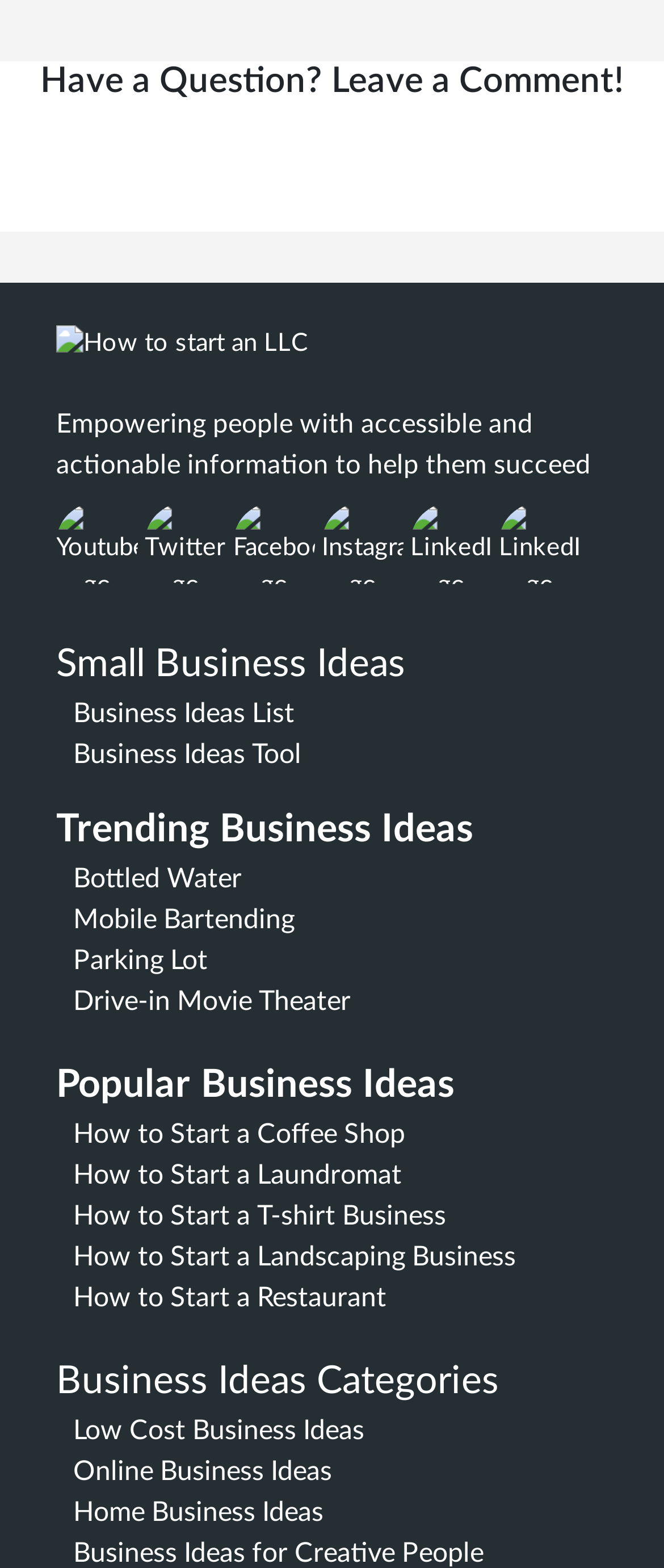Can you determine the bounding box coordinates of the area that needs to be clicked to fulfill the following instruction: "Learn about 'How to Start a Coffee Shop'"?

[0.111, 0.715, 0.611, 0.732]